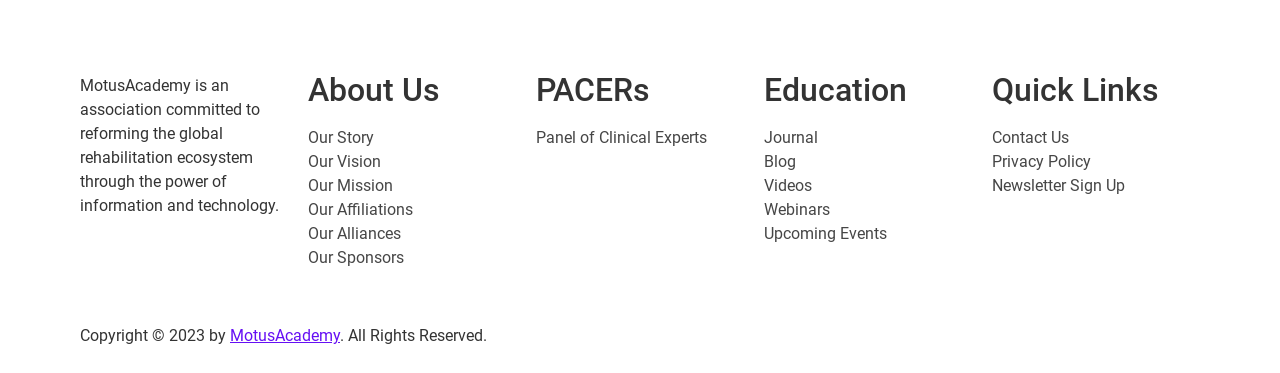Please look at the image and answer the question with a detailed explanation: What type of content is available under Education?

The type of content available under Education can be found by examining the link elements under the heading 'Education', which include 'Journal', 'Blog', 'Videos', 'Webinars', and 'Upcoming Events'.